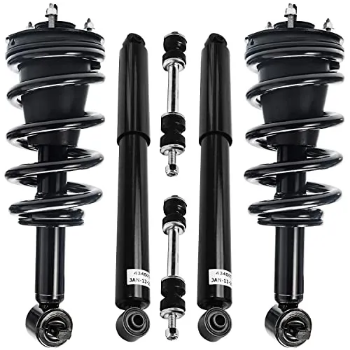Generate an elaborate caption for the given image.

This image showcases a set of high-quality shock absorbers designed for vehicles such as the Chevy GMC Escalade, Suburban, Silverado, Sierra 1500, Tahoe, and Yukon. The product includes four essential components: two front struts equipped with coil springs and two rear shock absorbers, all engineered to enhance stability and ride comfort. With a sleek black finish, these shock absorbers not only promise durability but also aim to improve handling and overall vehicle performance. Ideal for those looking to replace old or worn-out shocks, this set offers a reliable solution for maintaining optimal vehicle dynamics on various terrains.